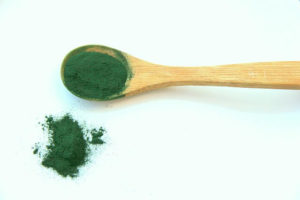Create a detailed narrative that captures the essence of the image.

The image showcases a wooden spoon filled with spirulina powder, a vibrant blue-green substance. Spirulina, a type of blue-green algae, is renowned for its high nutritional value and health benefits. This particular powder is noted for being exceptionally rich in protein, containing 3-4 times more protein than beef and five times more than eggs. It is often lauded as a complete protein source, providing all essential and non-essential amino acids, making it a popular choice among vegans and health enthusiasts seeking to enhance their diet with nutritious plant-based options. The image further emphasizes the versatility and appeal of spirulina as a superfood in contemporary health and wellness discussions.